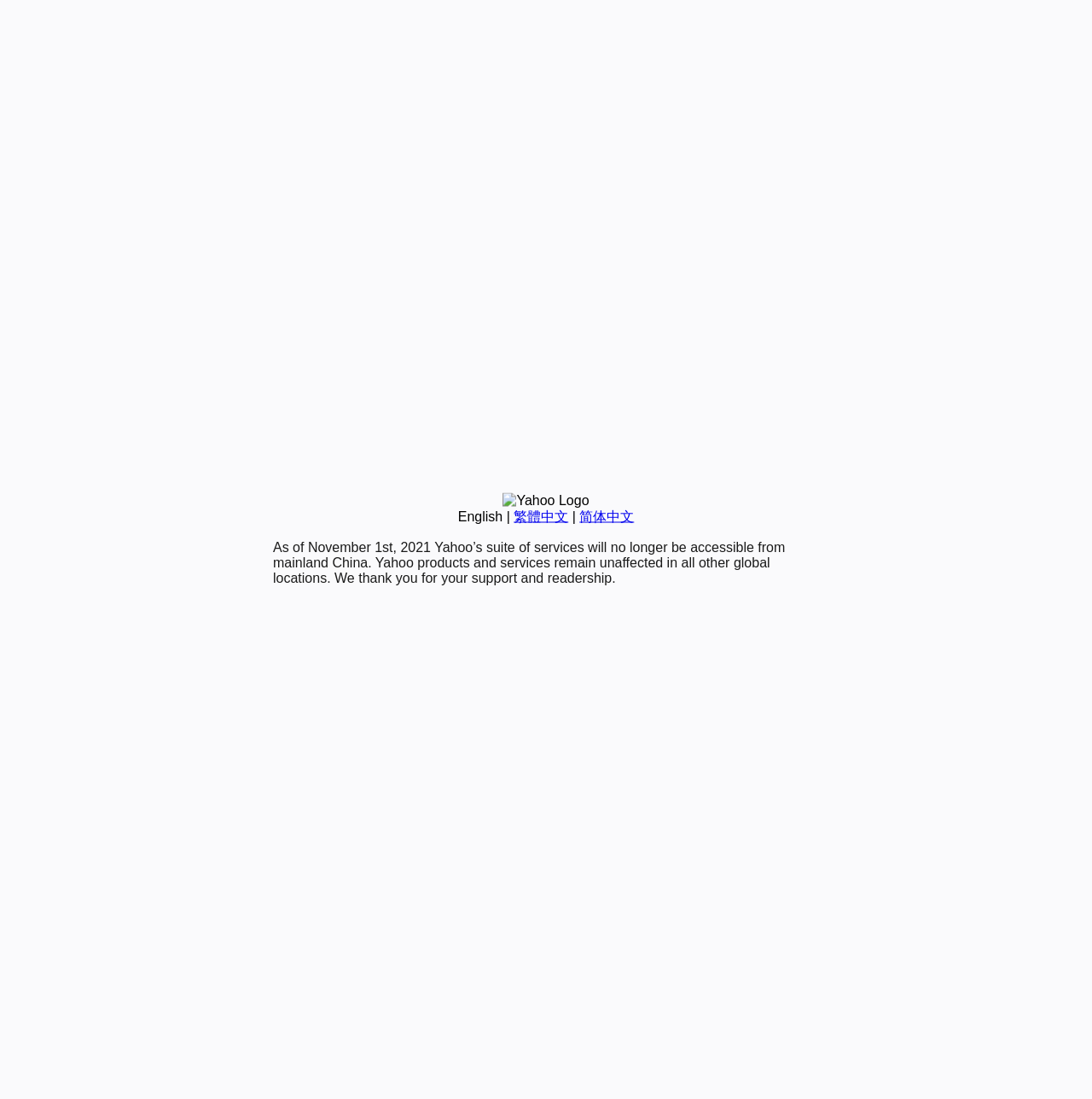Using the provided element description "News", determine the bounding box coordinates of the UI element.

None